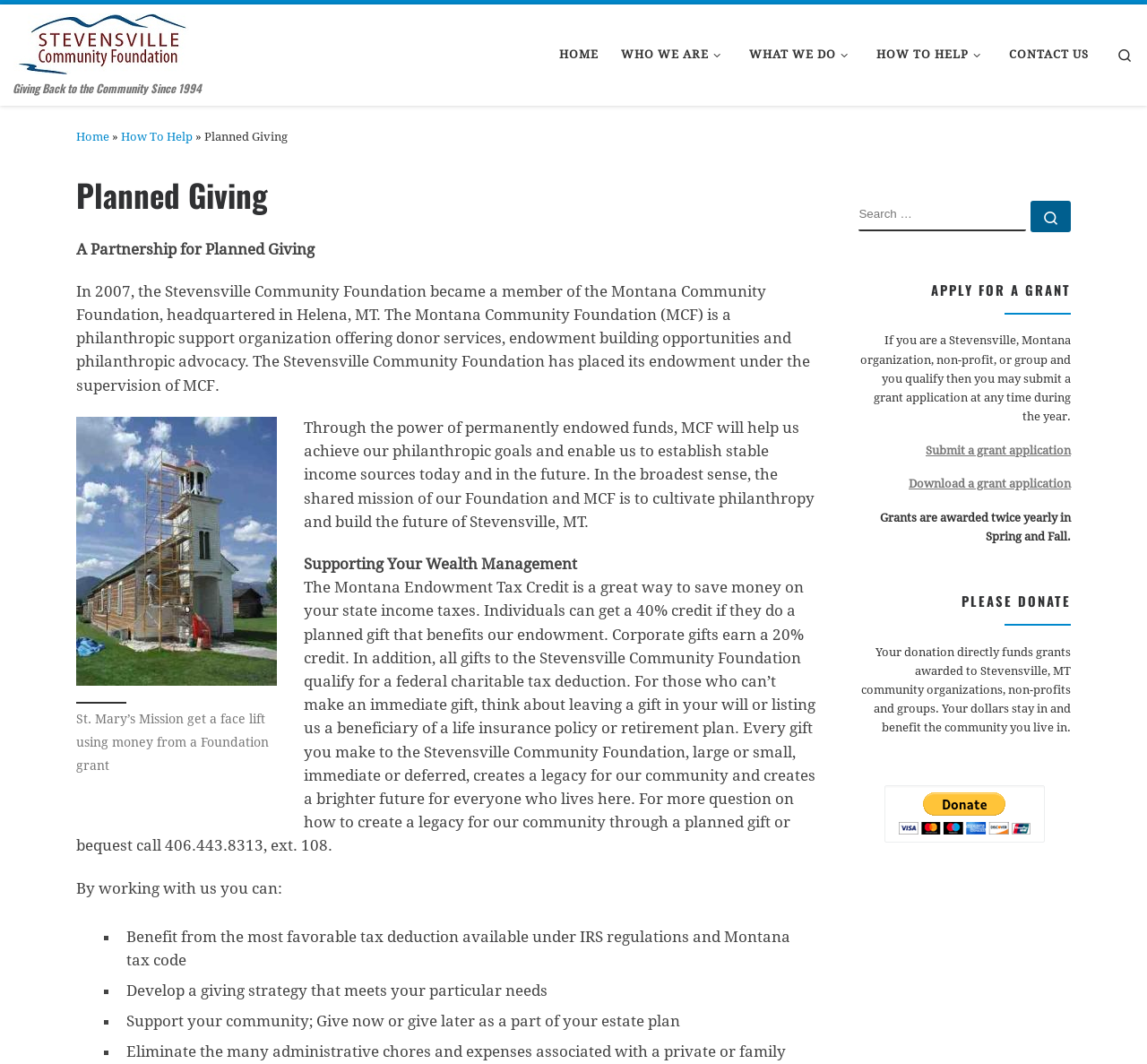What is the name of the community foundation?
Look at the image and respond to the question as thoroughly as possible.

The name of the community foundation can be found in the link 'Stevensville Community Foundation | Giving Back to the Community Since 1994' at the top of the webpage.